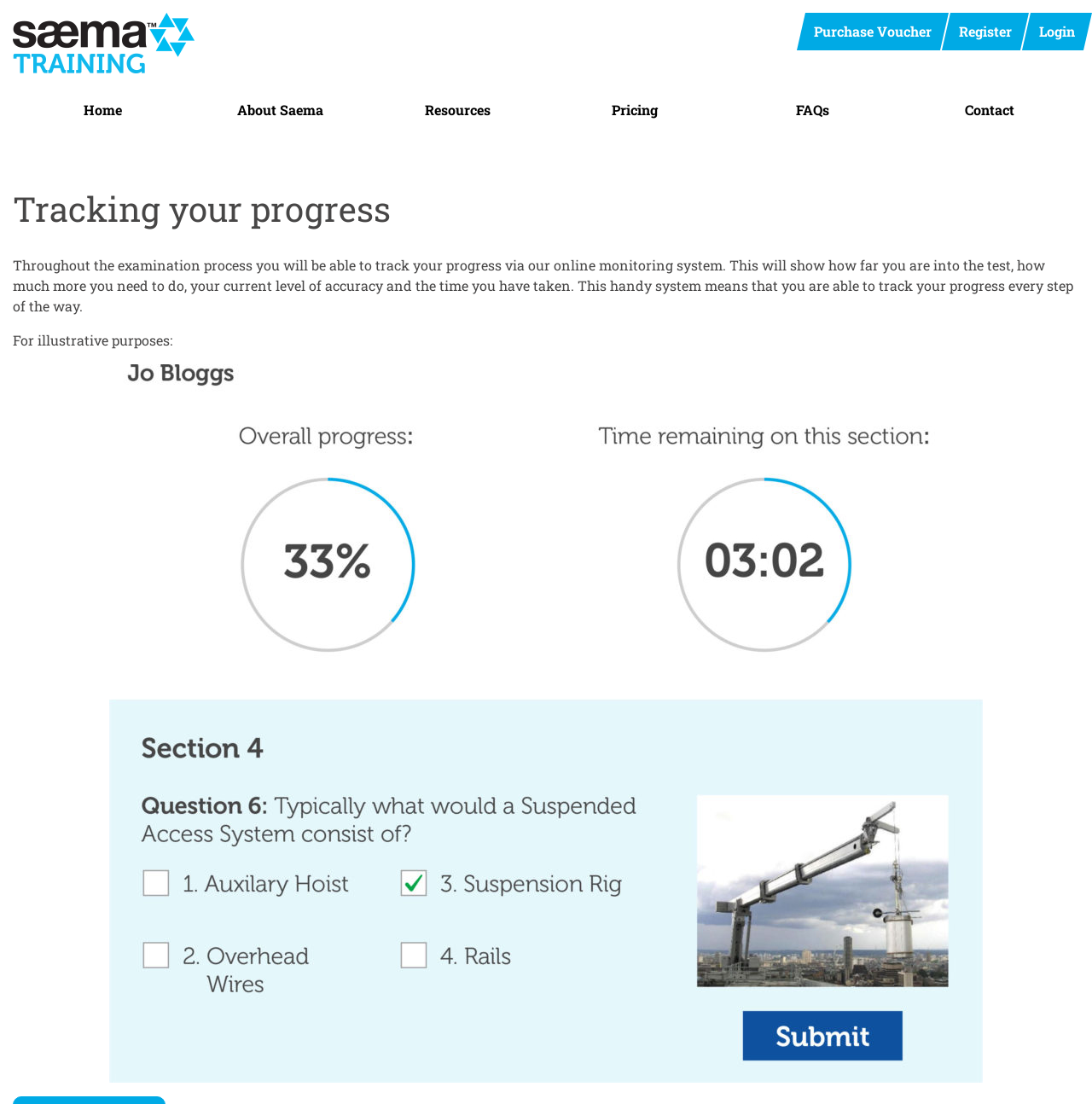Please answer the following query using a single word or phrase: 
How many navigation links are available on the top of the webpage?

7